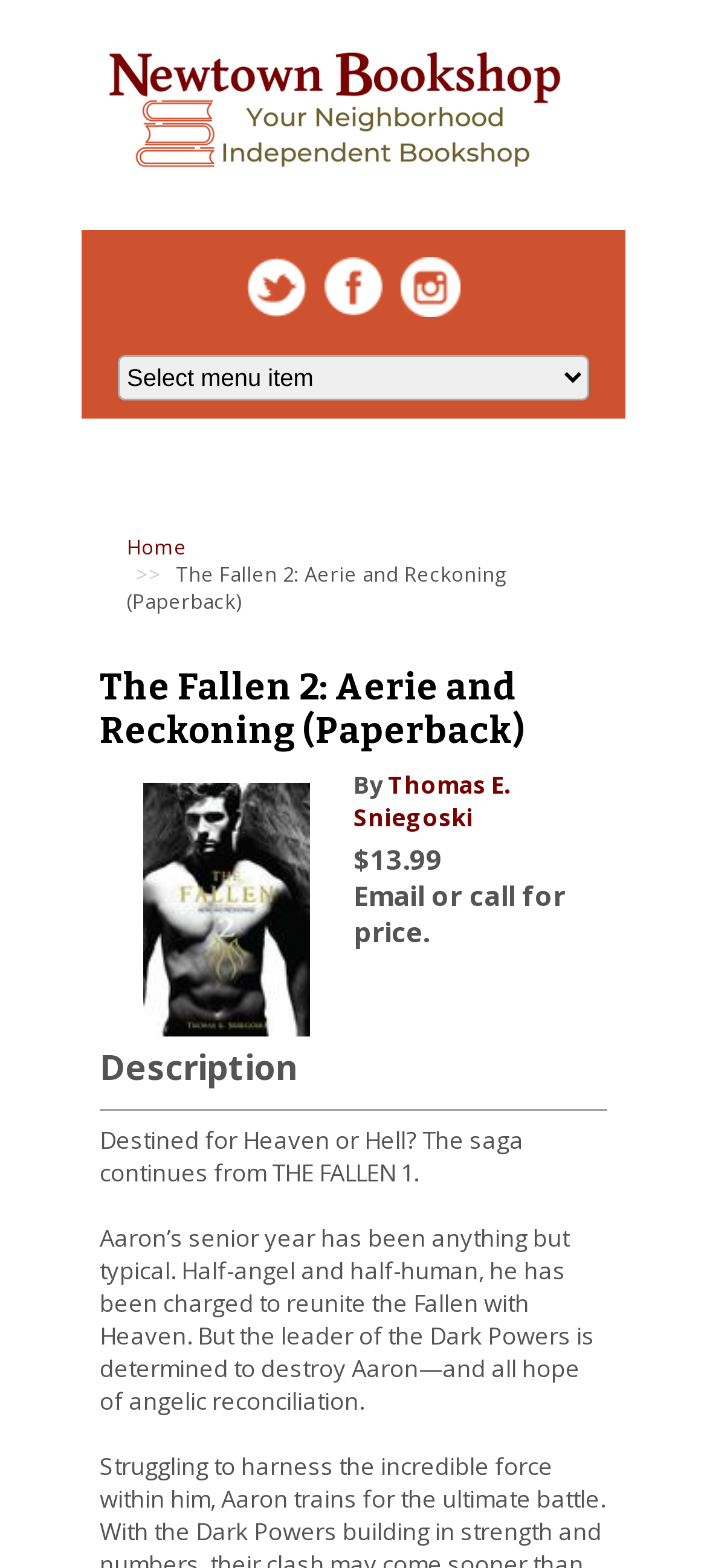Based on the image, please respond to the question with as much detail as possible:
What social media platforms are available?

The social media platforms can be found at the top of the page, where there are links to Twitter, Facebook, and Instagram. These links are accompanied by their respective logos, making it clear that they are social media platforms.